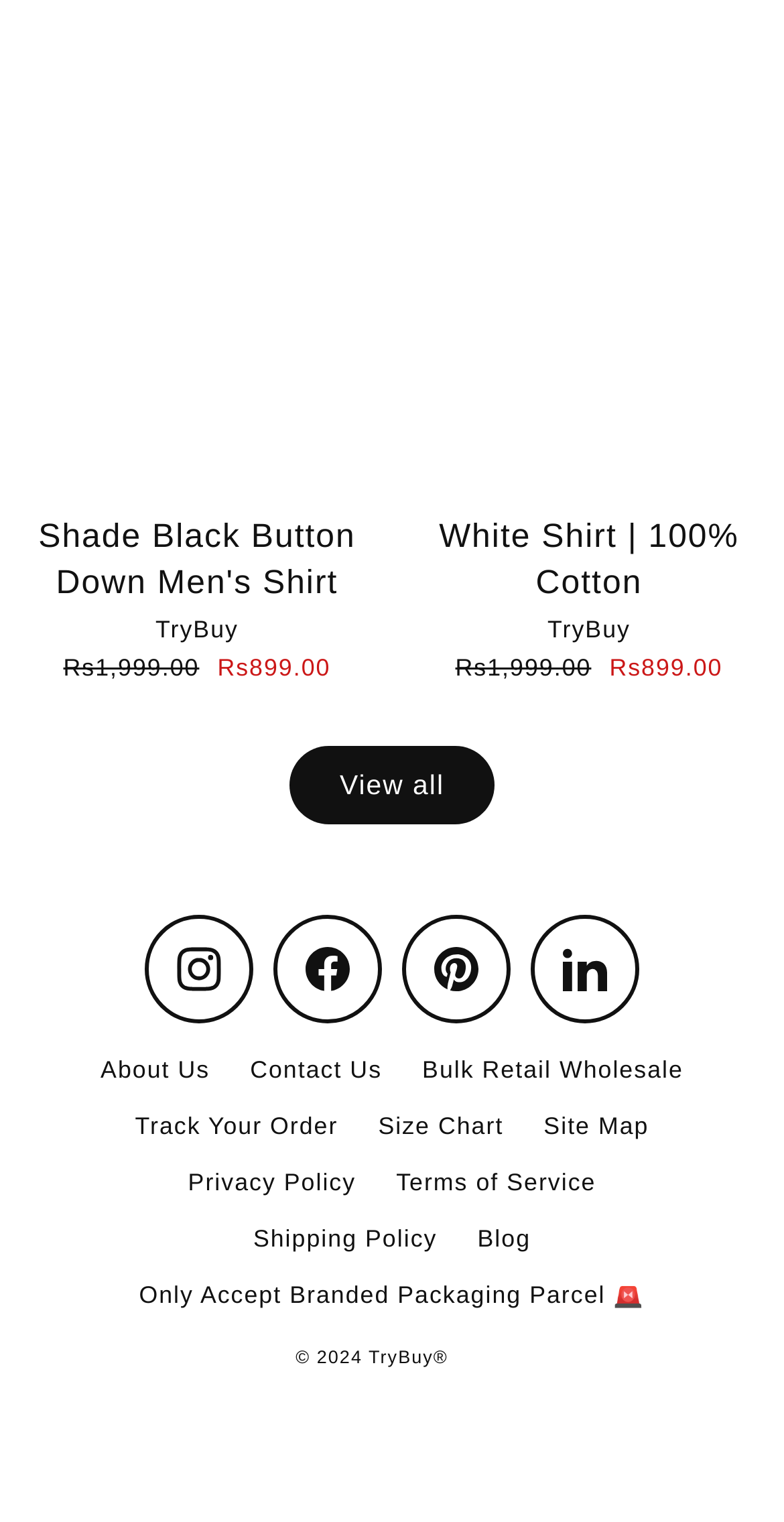How many links are there in the footer section?
Please use the image to provide an in-depth answer to the question.

The footer section contains several links, including 'About Us', 'Contact Us', 'Bulk Retail Wholesale', and others. By counting these links, we can determine that there are 11 links in total.